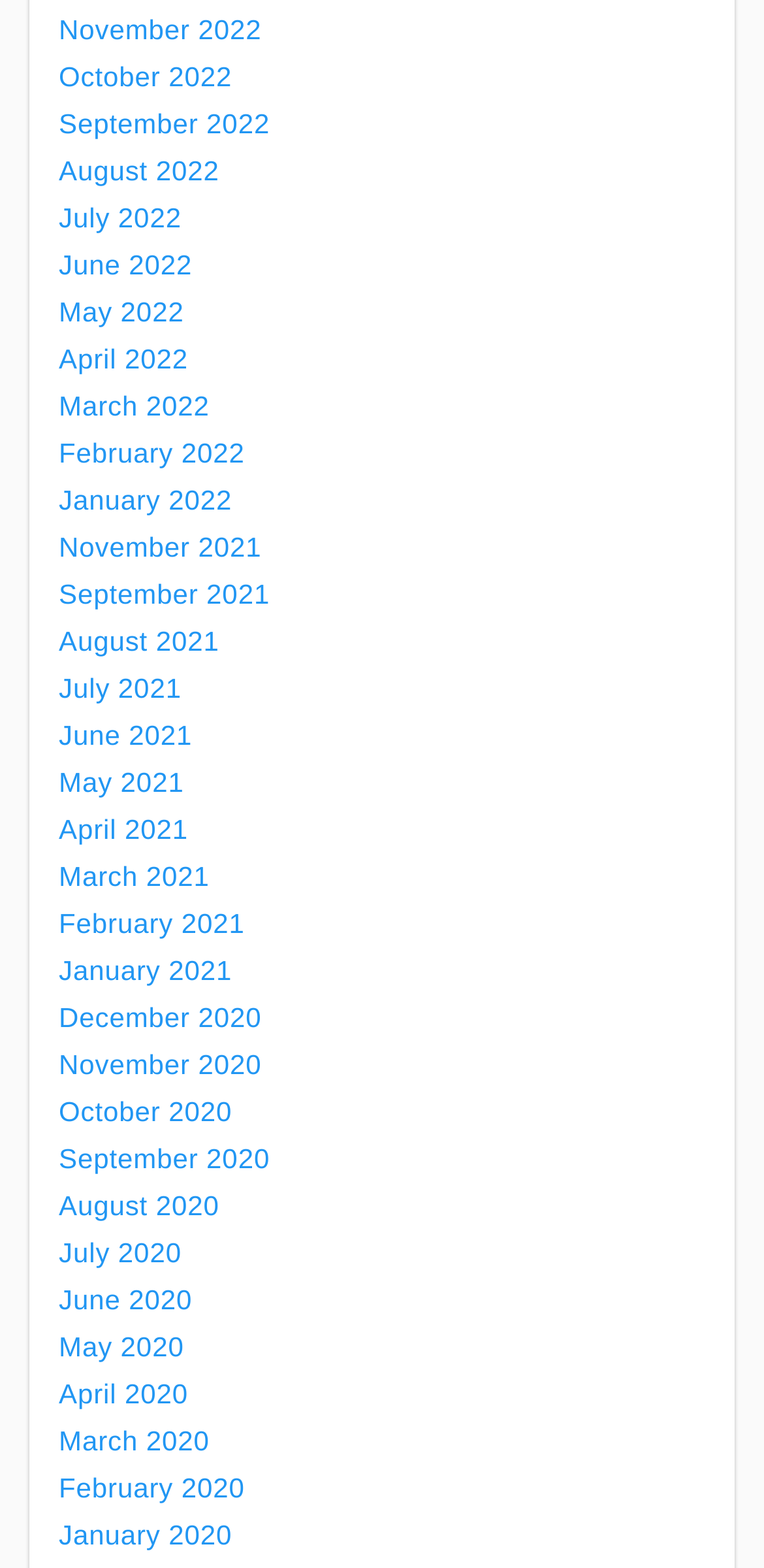What is the latest month listed on the webpage?
Using the image provided, answer with just one word or phrase.

November 2022